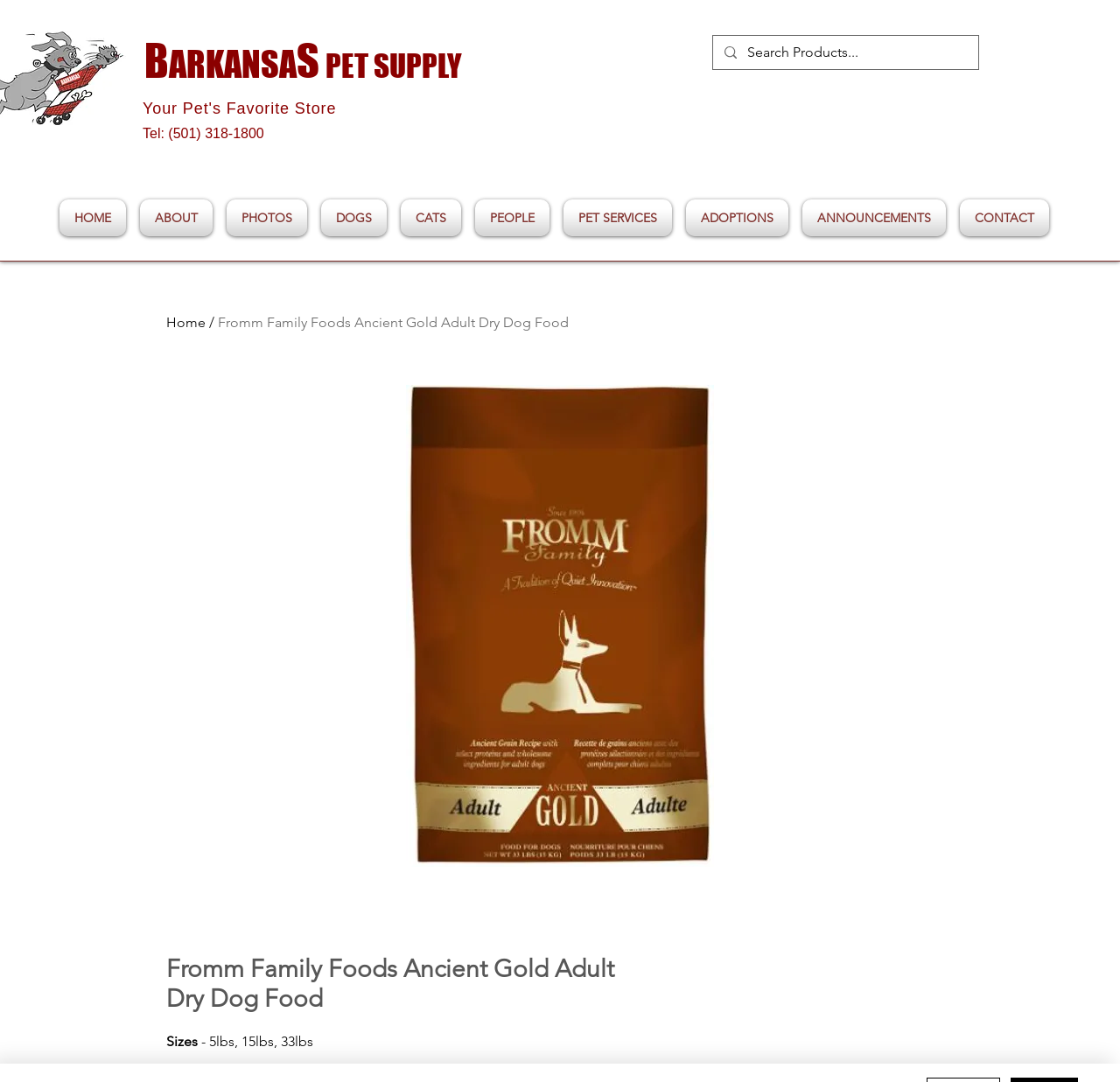Determine the bounding box coordinates of the element that should be clicked to execute the following command: "Contact us".

[0.851, 0.185, 0.937, 0.219]